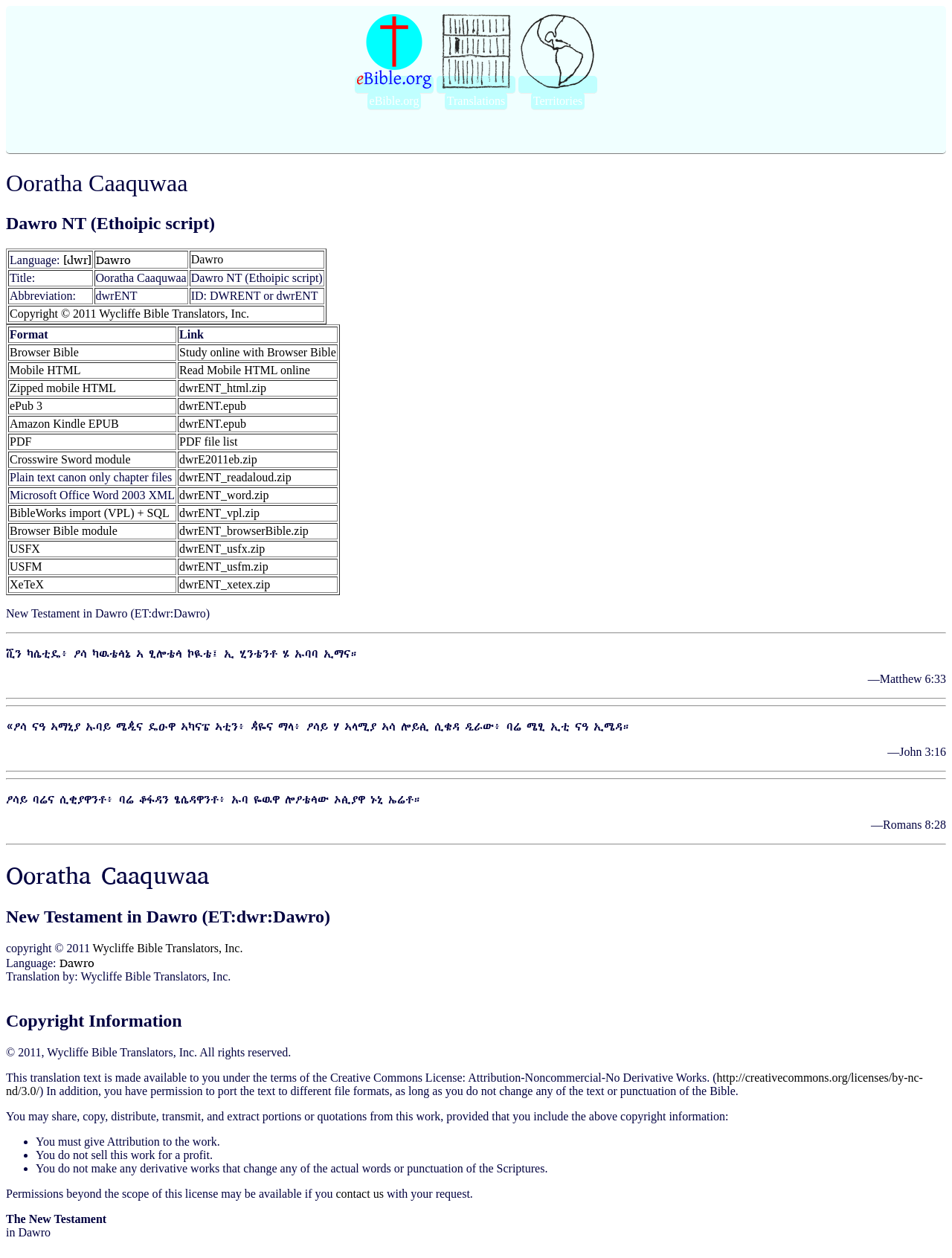Detail the features and information presented on the webpage.

The webpage is titled "Ooratha Caaquwaa" and has a heading "Dawro NT (Ethiopic script)" below it. The page is divided into several sections, with a table at the top containing three columns with links to "eBible.org", "Translations", and "Countries/Territories". 

Below this table, there is a section with a heading "Ooratha Caaquwaa" and a table with three rows. The first row has a label "Language:" with a link to "[dwr]" and two other columns with links to "Dawro". The second row has a label "Title:" with a text "Ooratha Caaquwaa" and another column with a text "Dawro NT (Ethiopic script)". The third row has a label "Abbreviation:" with a text "dwrENT" and another column with a text "ID: DWRENT or dwrENT".

Further down, there is a section with a table containing six rows. Each row has two columns, with a label in the first column and a link or text in the second column. The labels are "Format", "Browser Bible", "Mobile HTML", "Zipped mobile HTML", "ePub 3", and "Amazon Kindle EPUB", and the corresponding links or texts are "Study online with Browser Bible", "Read Mobile HTML online", "dwrENT_html.zip", "dwrENT.epub", and "dwrENT.epub" respectively. 

There is also a section with a table containing two rows. The first row has a label "PDF" with a link to "PDF" and another column with a link to "PDF file list". The second row has a label "Crosswire Sword module" with a link to "Crosswire Sword module" and another column with a link to "dwrE2011eb.zip".